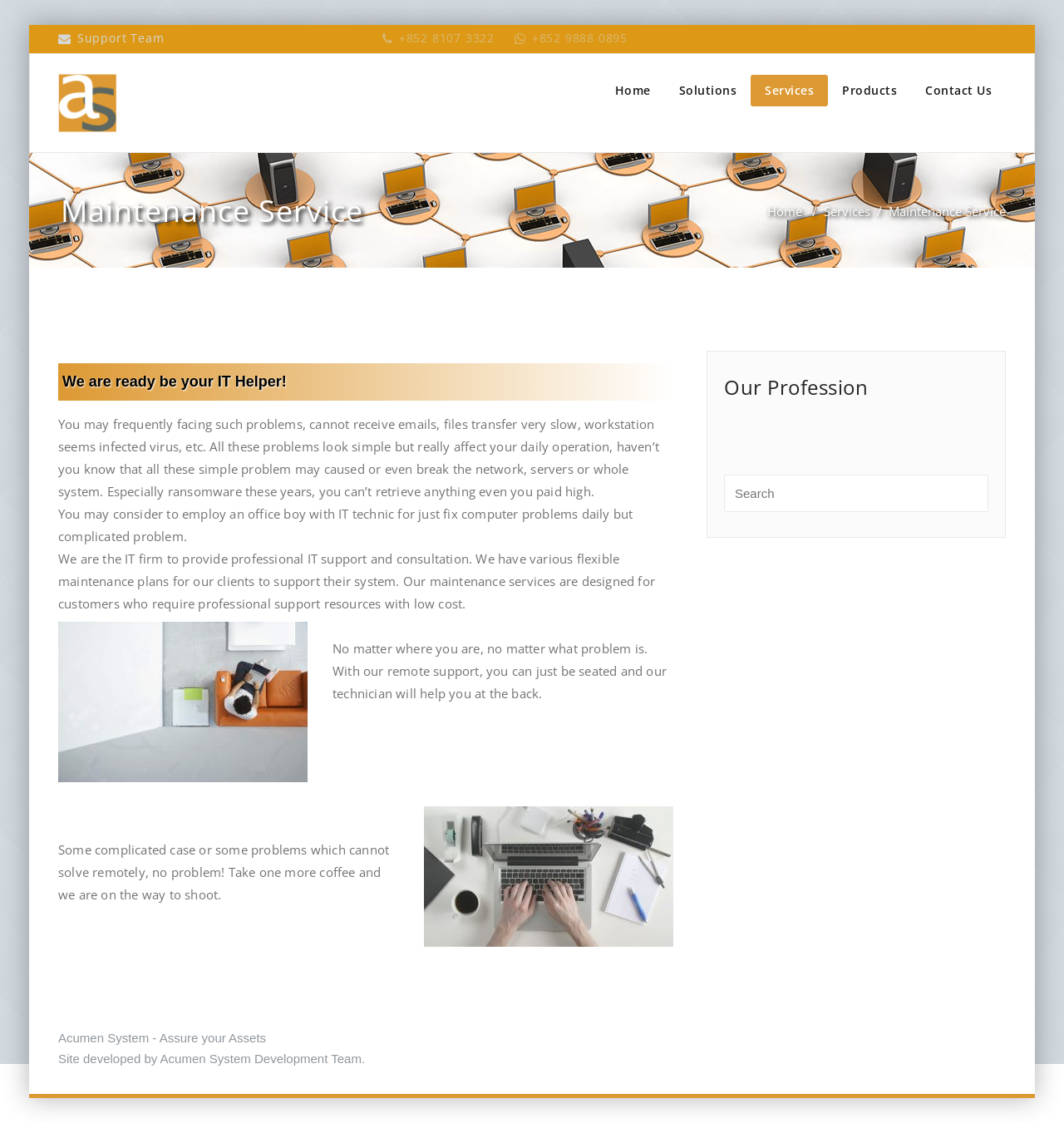What is the main purpose of the IT firm?
Using the visual information, respond with a single word or phrase.

Provide IT support